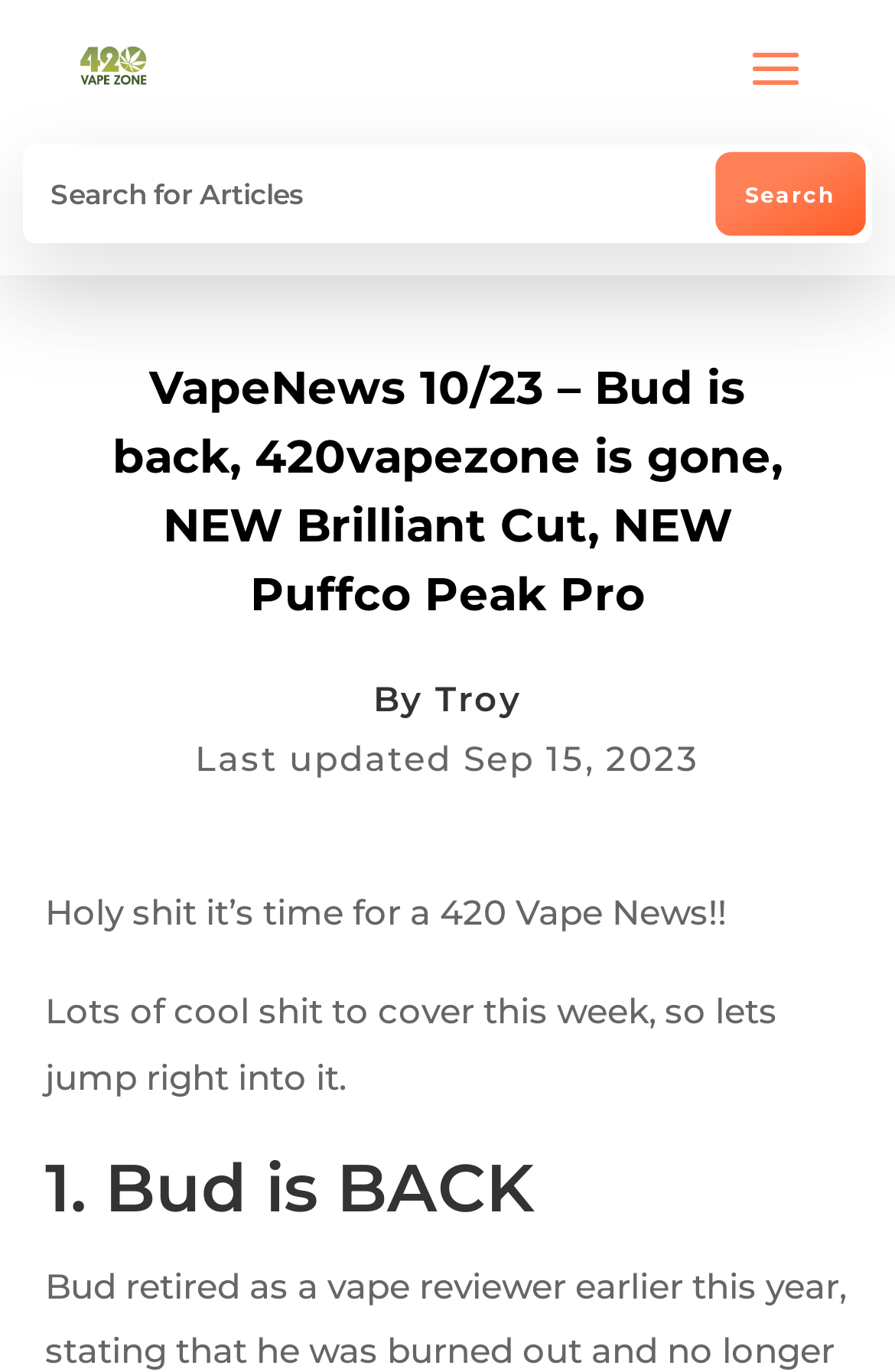What is the logo on the top left corner?
Look at the image and answer the question using a single word or phrase.

420 vapezone logo